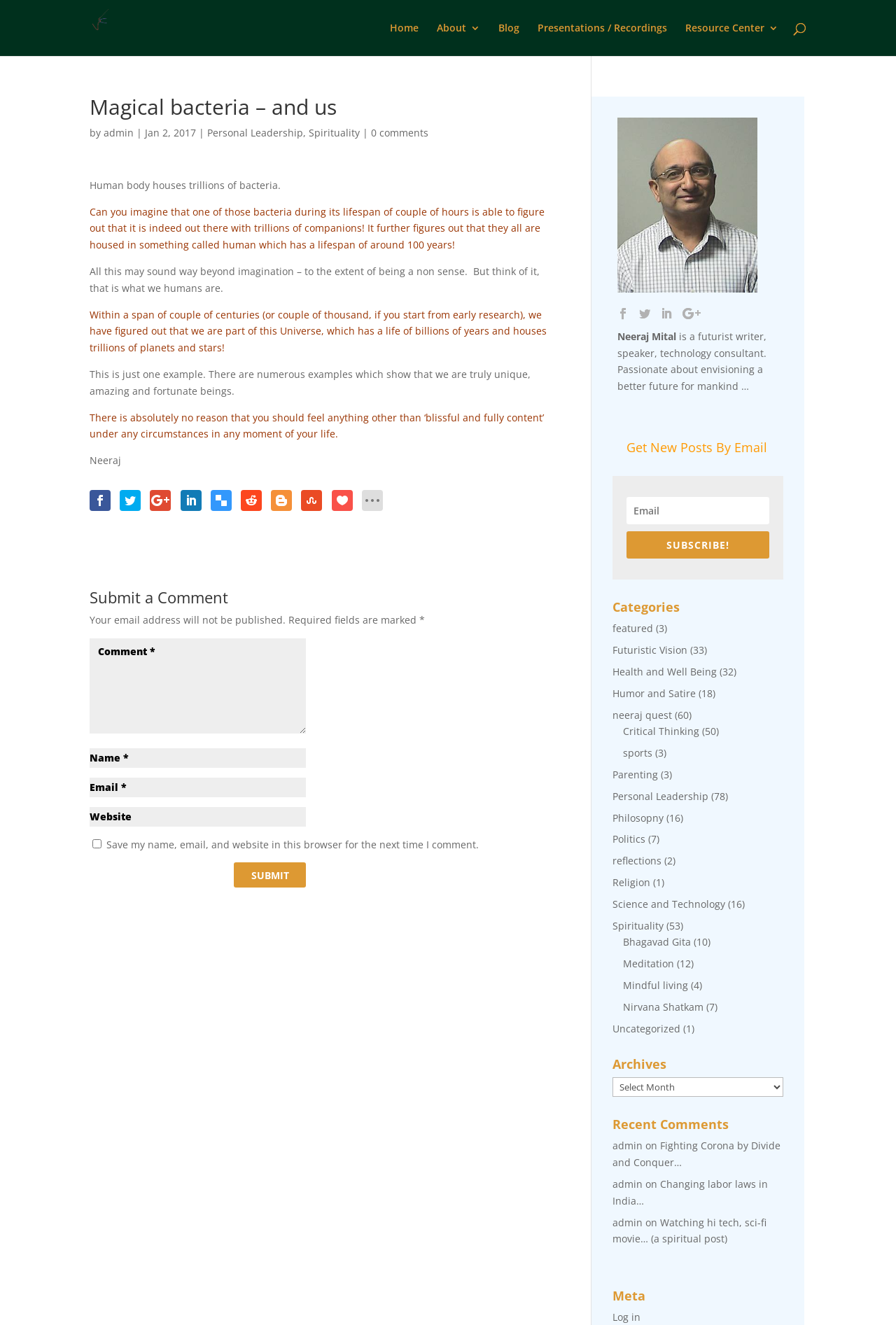Find the bounding box coordinates of the element you need to click on to perform this action: 'Submit a comment'. The coordinates should be represented by four float values between 0 and 1, in the format [left, top, right, bottom].

[0.261, 0.651, 0.341, 0.67]